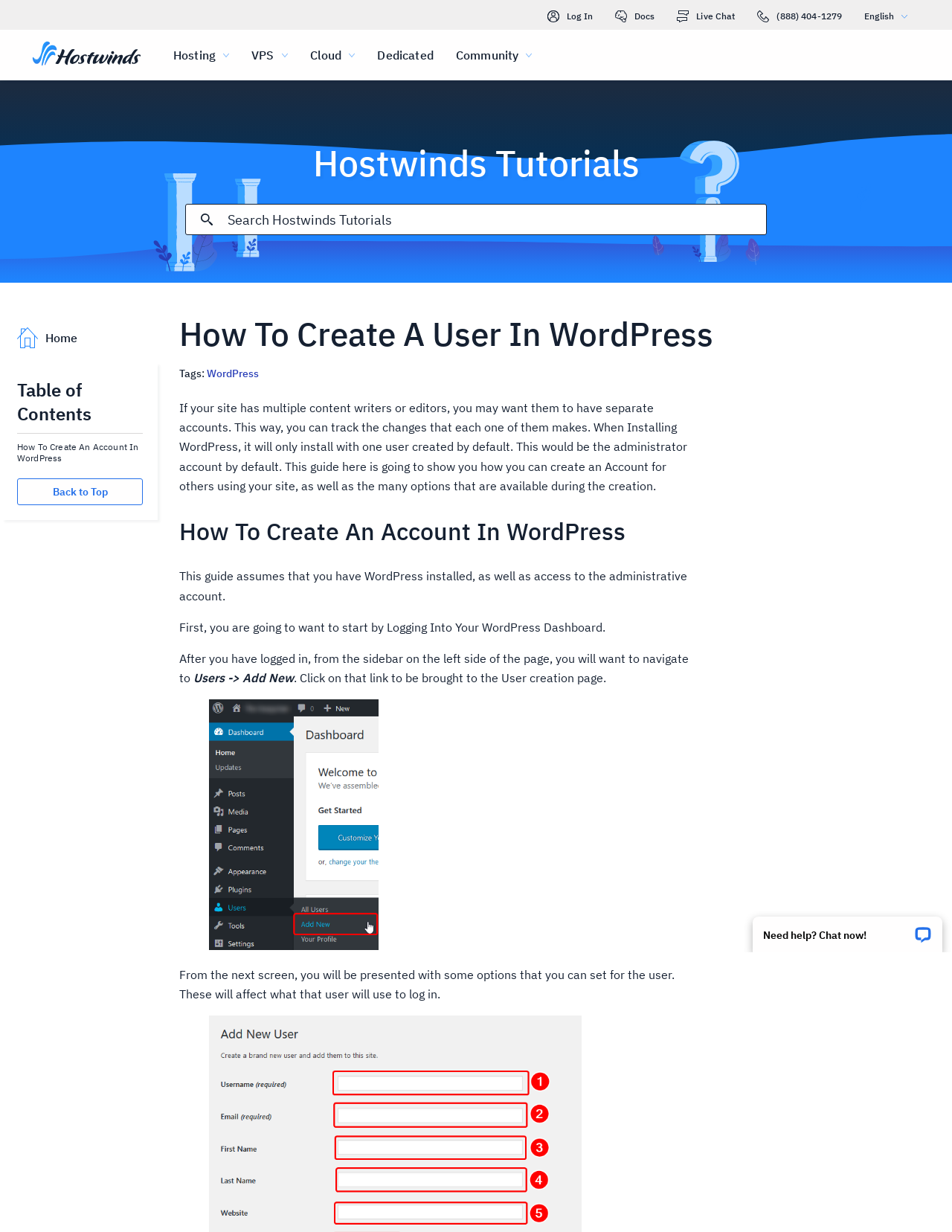What is the default user account created during WordPress installation?
Using the information from the image, give a concise answer in one word or a short phrase.

Administrator